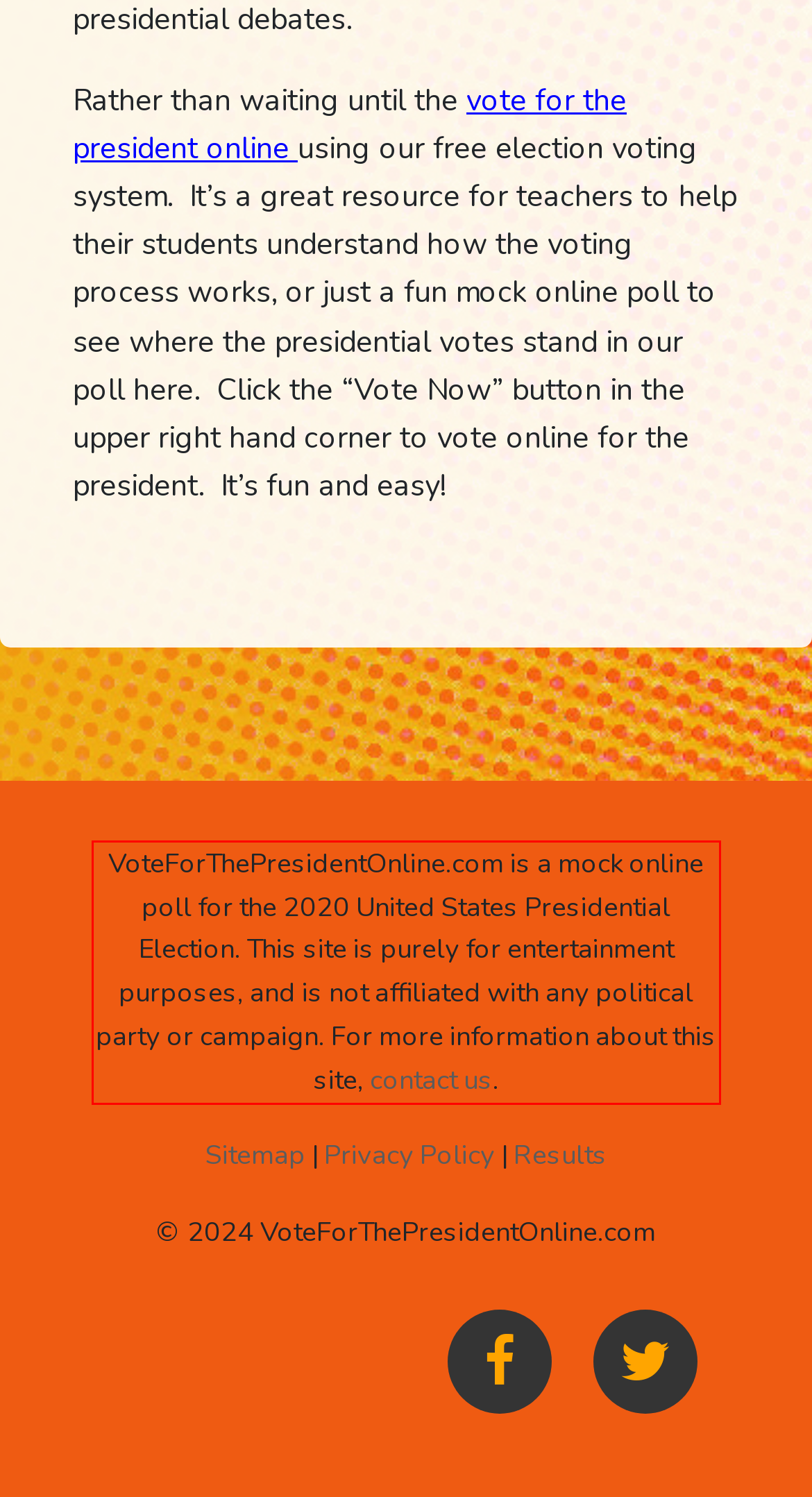Please perform OCR on the UI element surrounded by the red bounding box in the given webpage screenshot and extract its text content.

VoteForThePresidentOnline.com is a mock online poll for the 2020 United States Presidential Election. This site is purely for entertainment purposes, and is not affiliated with any political party or campaign. For more information about this site, contact us.